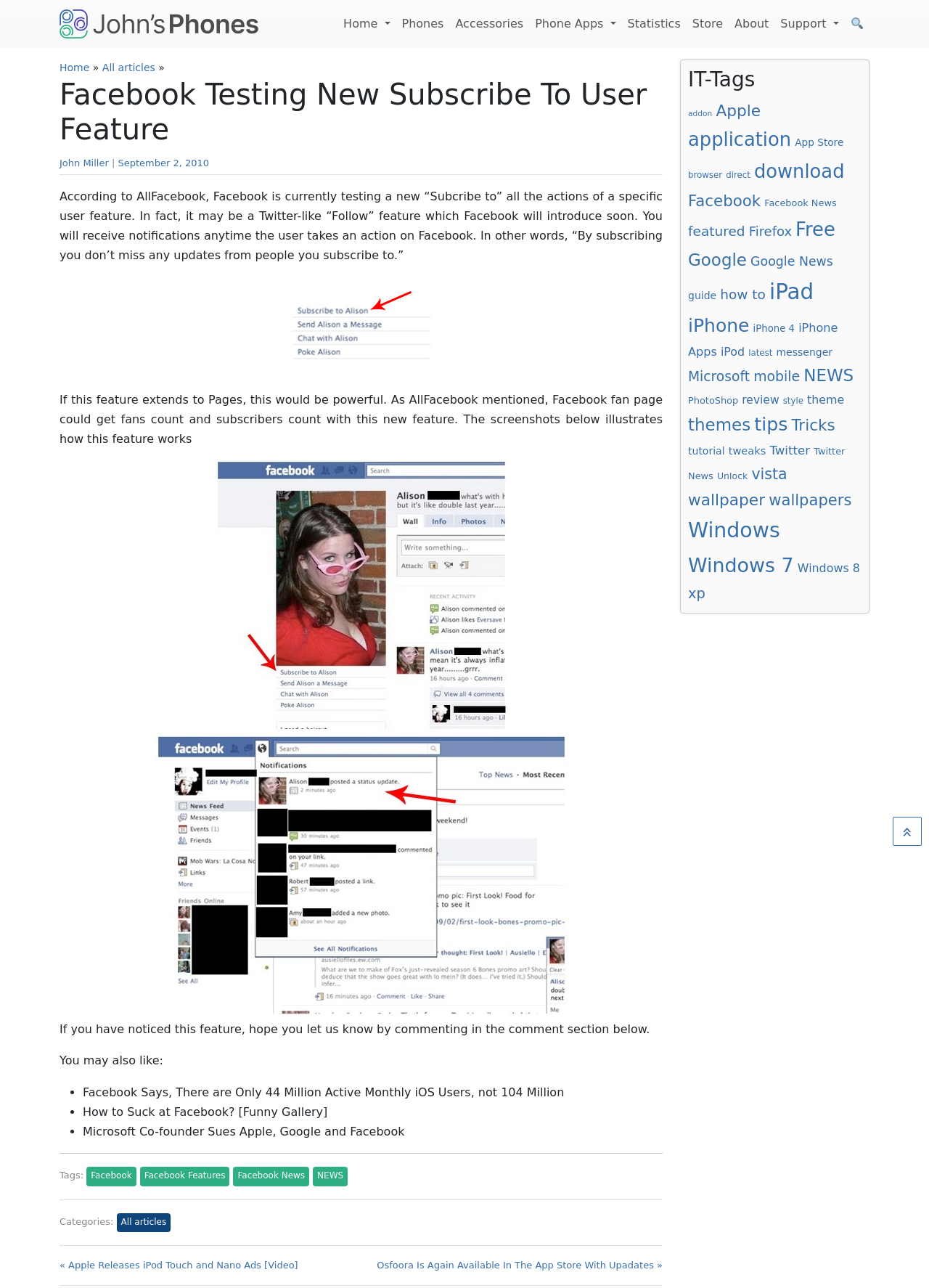How many links are there in the navigation menu?
Examine the image and provide an in-depth answer to the question.

The navigation menu contains links to 'Home', 'Phones', 'Accessories', 'Phone Apps', 'Statistics', 'Store', 'About', 'Support', and 'Search'.